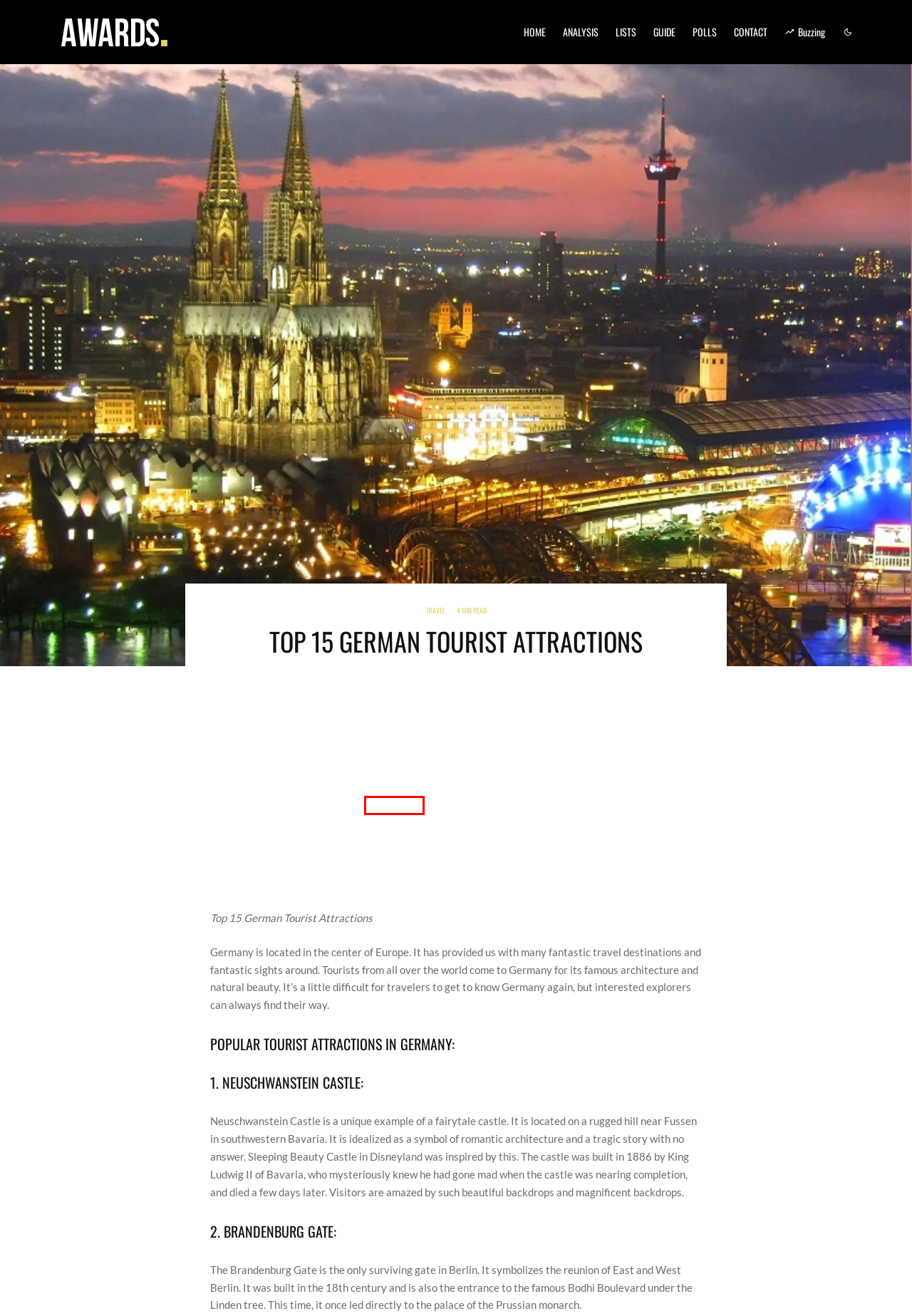You are looking at a screenshot of a webpage with a red bounding box around an element. Determine the best matching webpage description for the new webpage resulting from clicking the element in the red bounding box. Here are the descriptions:
A. Lists Archives - Awards® - The #1 Official Awards & People's Choice Source
B. About Awards - Awards® - The #1 Official Awards & People's Choice Source
C. Privacy Policy - Awards® - The #1 Official Awards & People's Choice Source
D. Contact - Awards® - The #1 Official Awards & People's Choice Source
E. Homepage - Awards® - The #1 Official Awards & People's Choice Source
F. Guide Archives - Awards® - The #1 Official Awards & People's Choice Source
G. Travel Archives - Awards® - The #1 Official Awards & People's Choice Source
H. Home - Digital Invest Worldwide : Leading Digital Consulting Agency & Online Services Marketplace

B